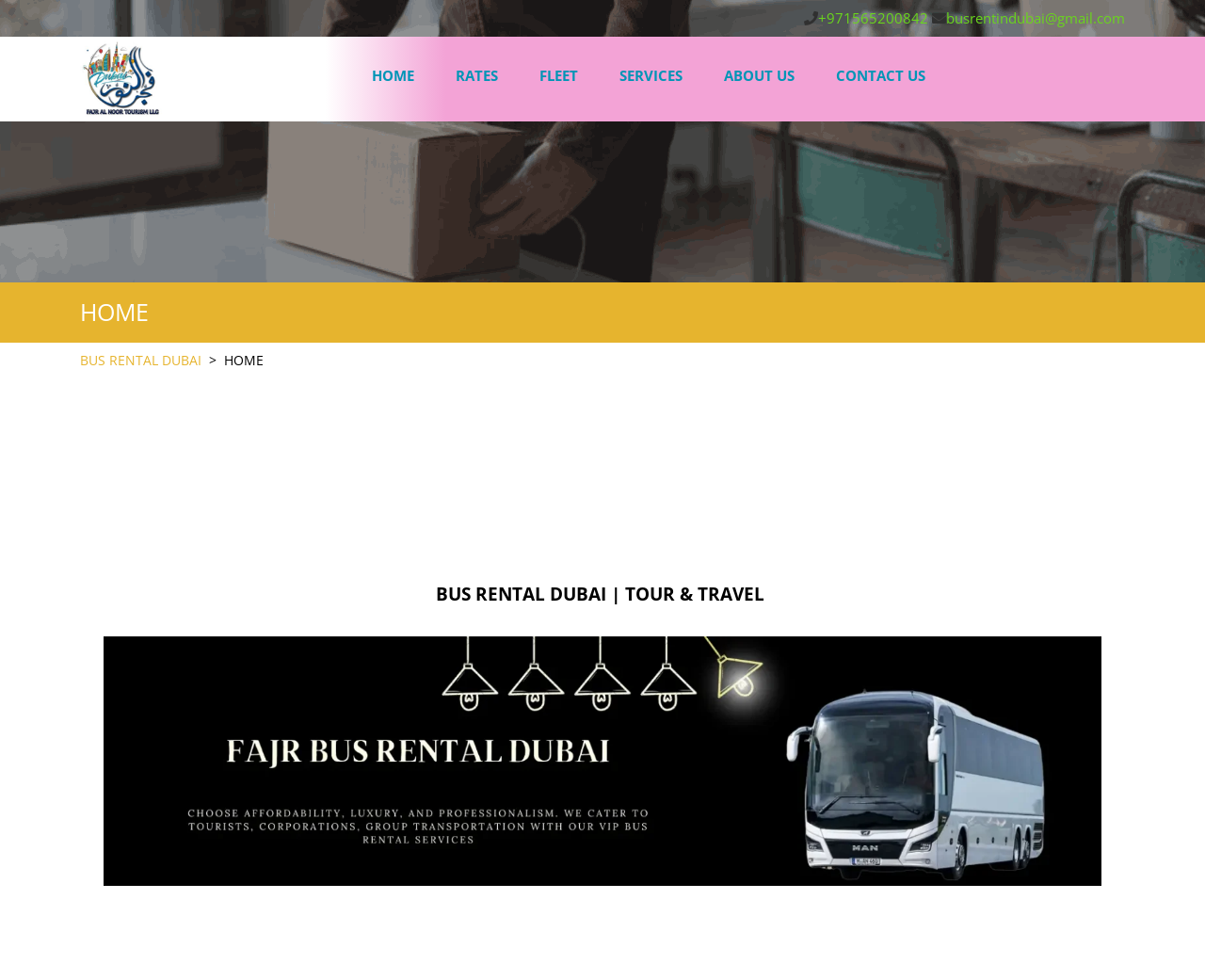Create a detailed narrative of the webpage’s visual and textual elements.

The webpage is about Fajr Al Noor Tour Bus Rental Dubai, offering customized tour packages and travel itineraries. At the top-right corner, there are two contact links: a phone number and an email address. Below these links, there is a logo image of "bus-rental-dubai-fajr-al-noor" with a corresponding link. 

On the top navigation menu, there are six links: "HOME", "RATES", "FLEET", "SERVICES", "ABOUT US", and "CONTACT US", arranged from left to right. 

A large background image spans the entire width of the page, taking up about a quarter of the page's height. 

Below the navigation menu, there is a heading "HOME" followed by a link "BUS RENTAL DUBAI" and a separator. 

The main content area has three headings, each with the same text, "BUS RENTAL DUBAI | TOUR & TRAVEL", stacked vertically. Below these headings, there is a large image of "bus-rental-dubai" that takes up most of the remaining page space.